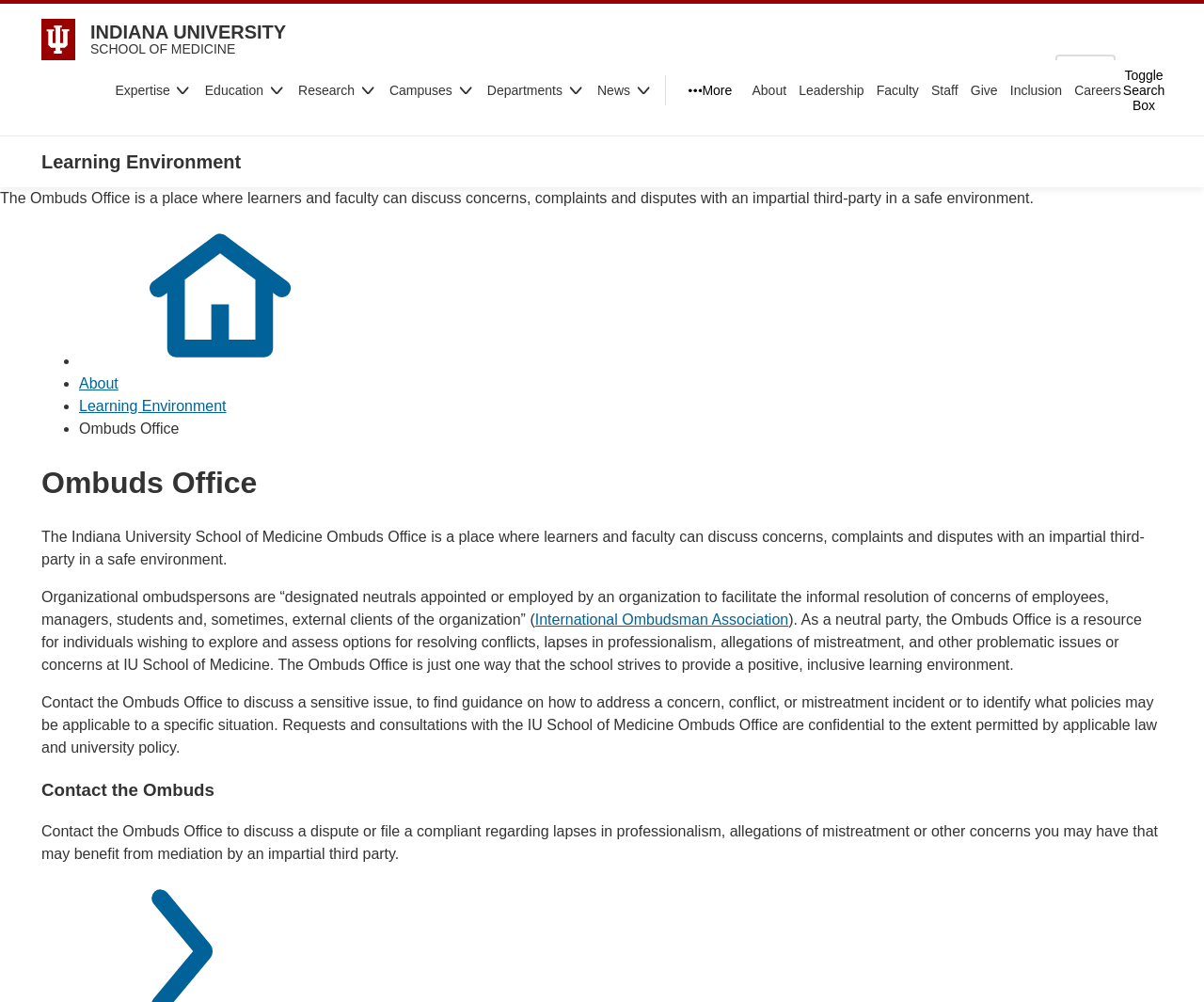Please specify the bounding box coordinates for the clickable region that will help you carry out the instruction: "Click the Contact the Ombuds link".

[0.034, 0.822, 0.962, 0.86]